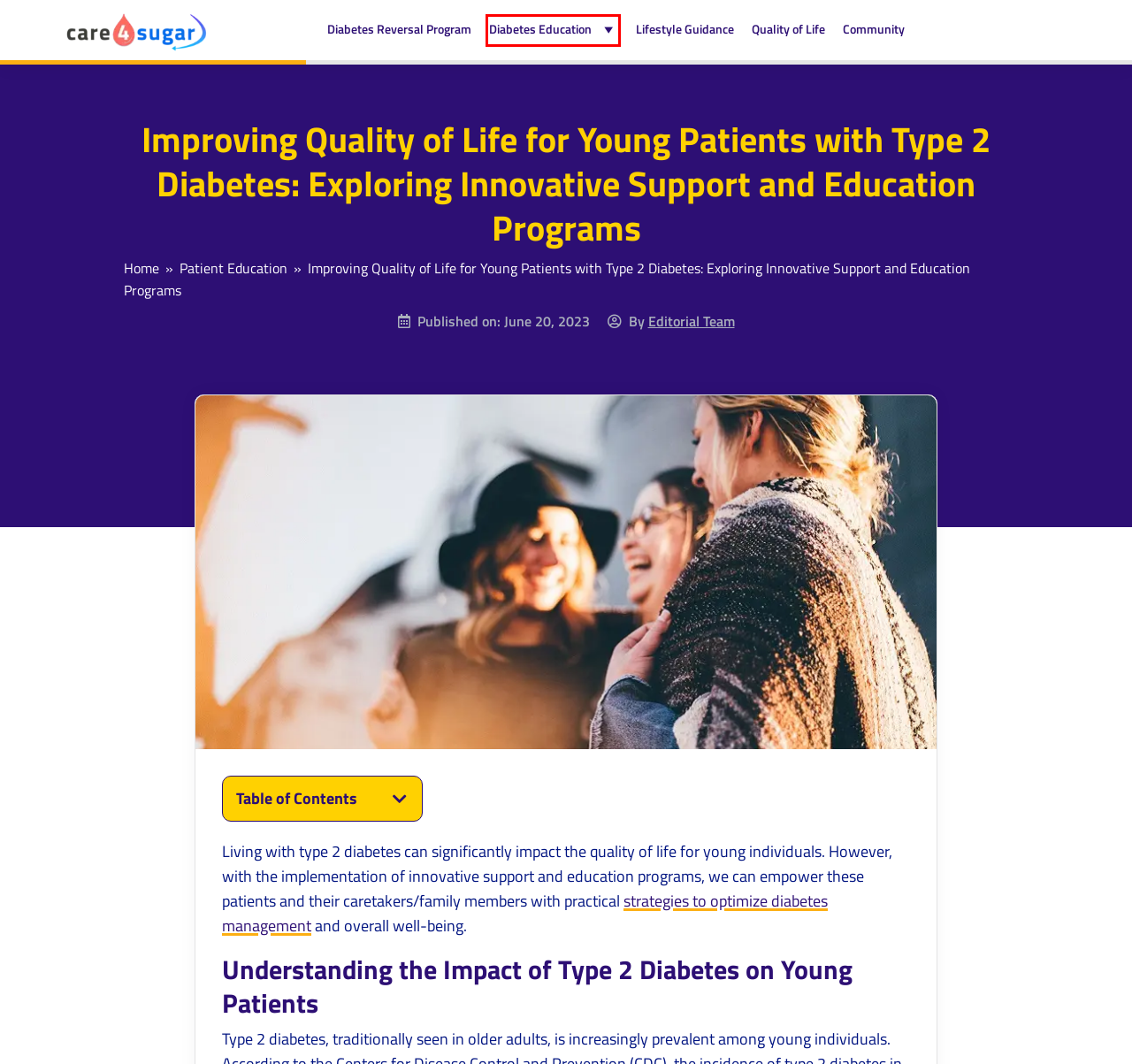You have been given a screenshot of a webpage with a red bounding box around a UI element. Select the most appropriate webpage description for the new webpage that appears after clicking the element within the red bounding box. The choices are:
A. Quality of Life - Care4Sugar: Reversing Type 2 Diabetes Naturally
B. Local Resources for Diabetes Education and Assistance | Care4Sugar
C. Reverse Your Diabetes Now (Reduce Blood Sugar) - Care4Sugar
D. Patient Education - Empowering Knowledge for Diabetes Management - Care4Sugar
E. Diabetes Reversal Program for Remission in 3 Months | Care4Sugar
F. Tracking Blood Sugar Patterns and Identifying Trends| Care4Sugar
G. Managing Blood Glucose During Exercise: Tips for Diabetic Patients
H. Diabetes Awareness and Education | Empowering You to Manage Your Diabetes | Care4Sugar

H